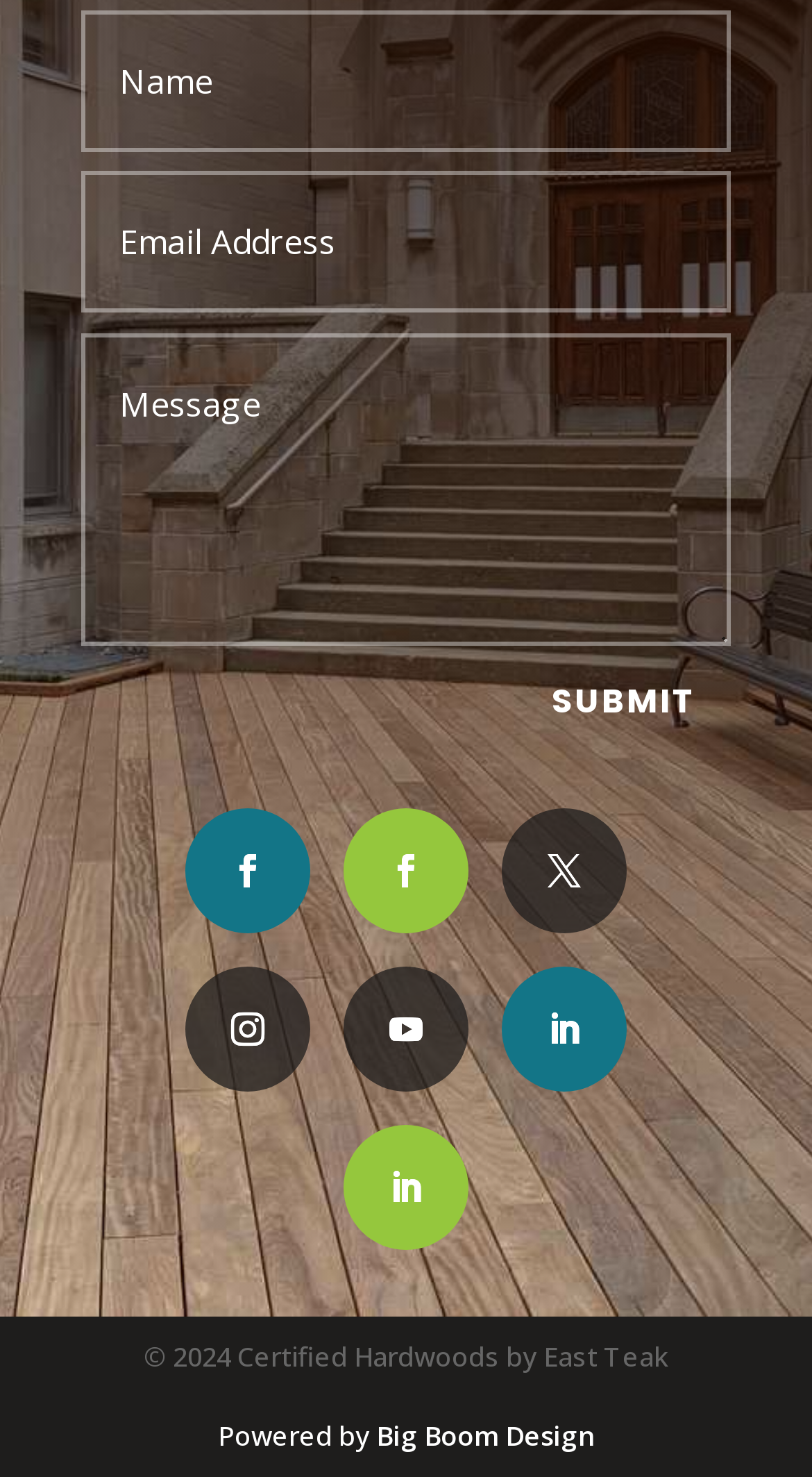What is the purpose of the three textboxes?
Please answer using one word or phrase, based on the screenshot.

Input information